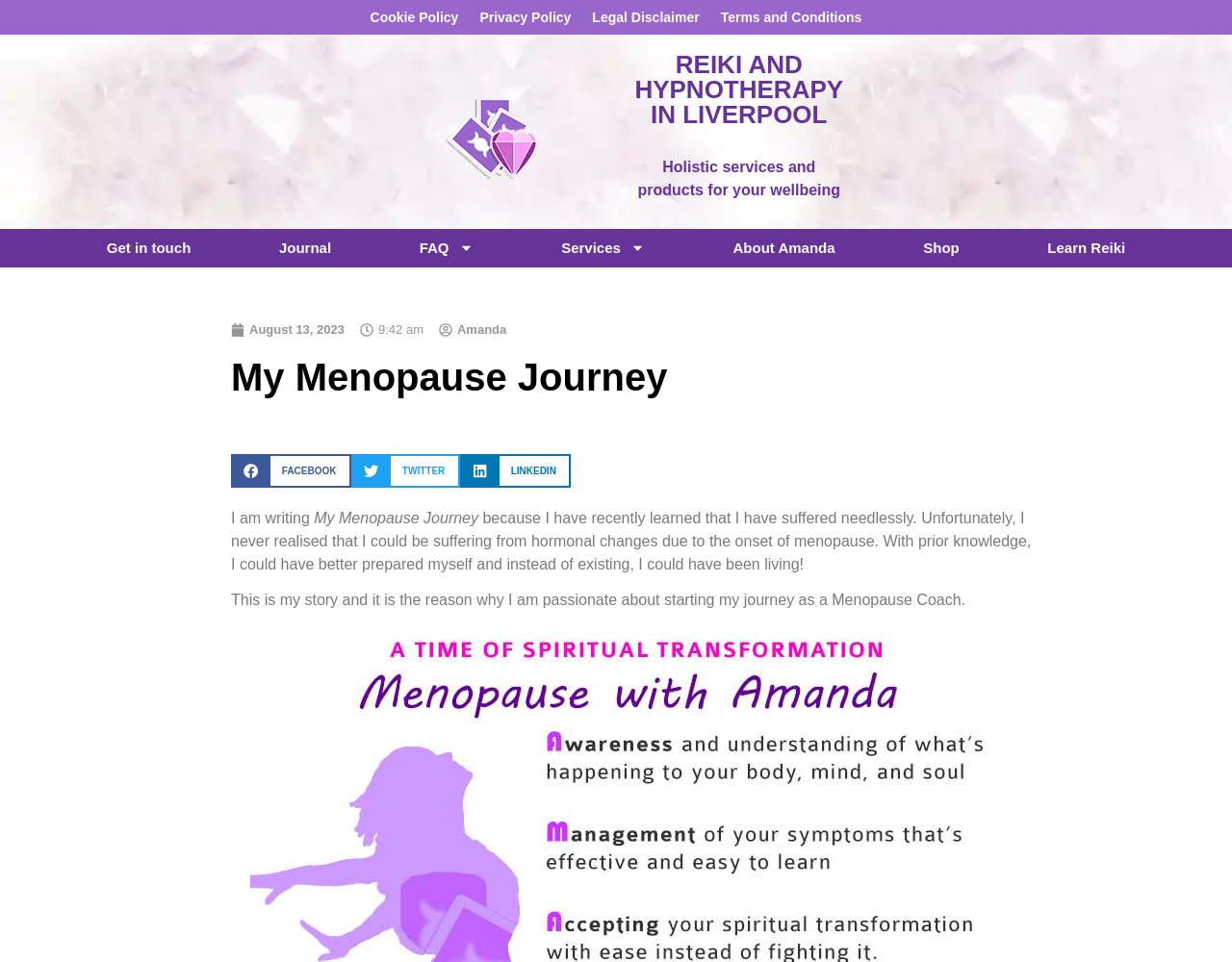What is the current date mentioned on the webpage?
Based on the screenshot, give a detailed explanation to answer the question.

I found the answer by looking at the link 'August 13, 2023' with the bounding box coordinates [0.188, 0.333, 0.28, 0.352]. This link is likely to be the current date mentioned on the webpage.